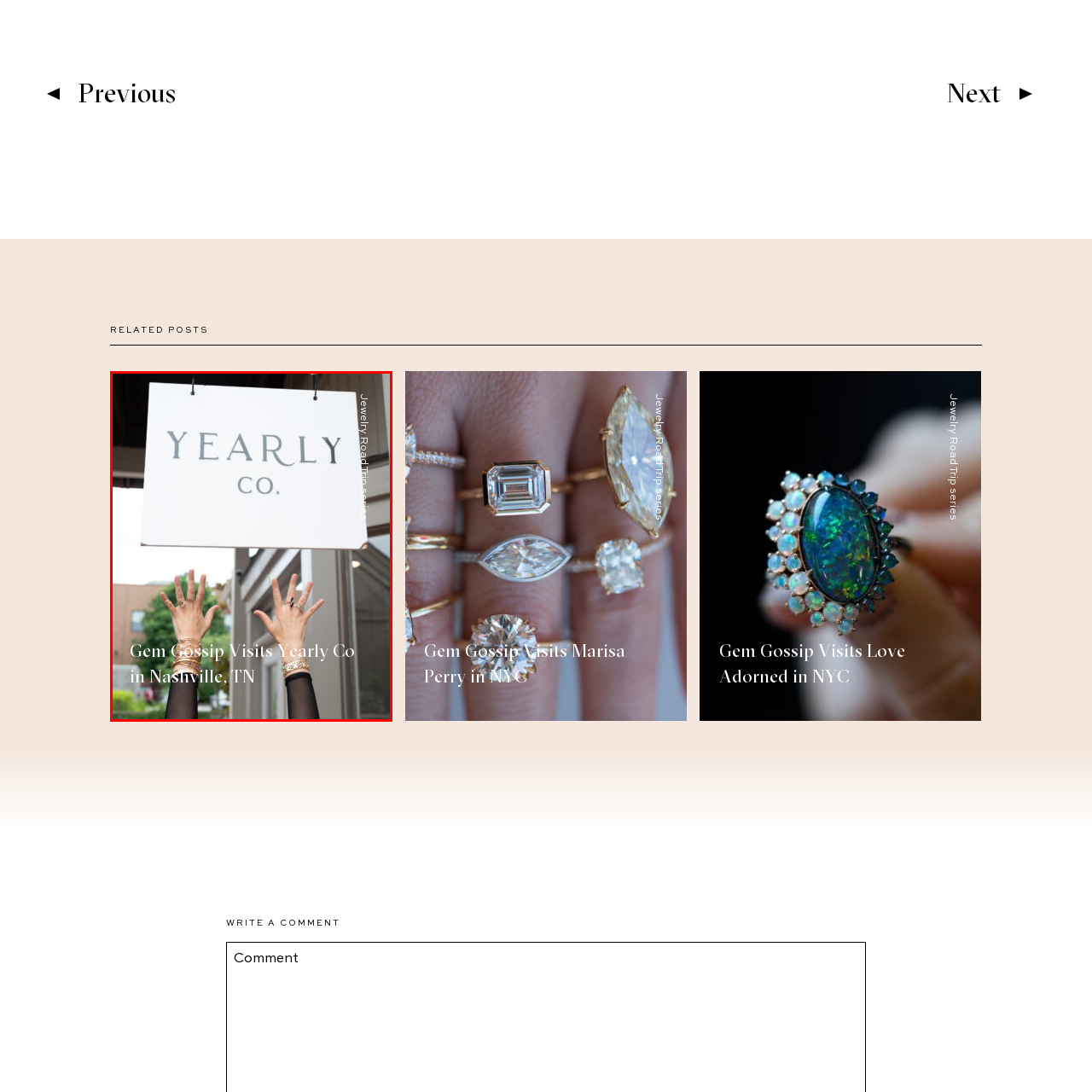Carefully analyze the image within the red boundary and describe it extensively.

The image captures a joyful moment from the visit of "Gem Gossip" to Yearly Co, a notable location in Nashville, TN. The sign prominently displays the name "YEARLY CO", indicative of a vibrant atmosphere. In the foreground, two hands, adorned with multiple bracelets, are raised in excitement, possibly celebrating a successful shopping experience or an engaging encounter. This scene embodies the spirit of exploration and appreciation for jewelry, reflecting the essence of the "Jewelry Road Trip" series. The backdrop features a soft blur of greenery and structures, suggesting a lively and welcoming environment typical of Nashville's charm.